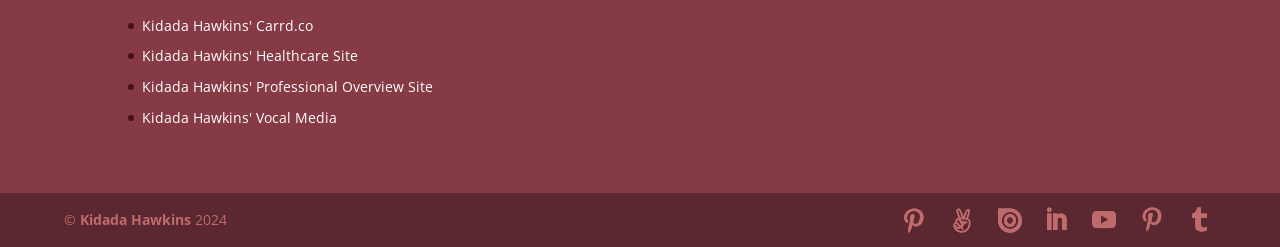Given the element description: "Client Services", predict the bounding box coordinates of the UI element it refers to, using four float numbers between 0 and 1, i.e., [left, top, right, bottom].

None